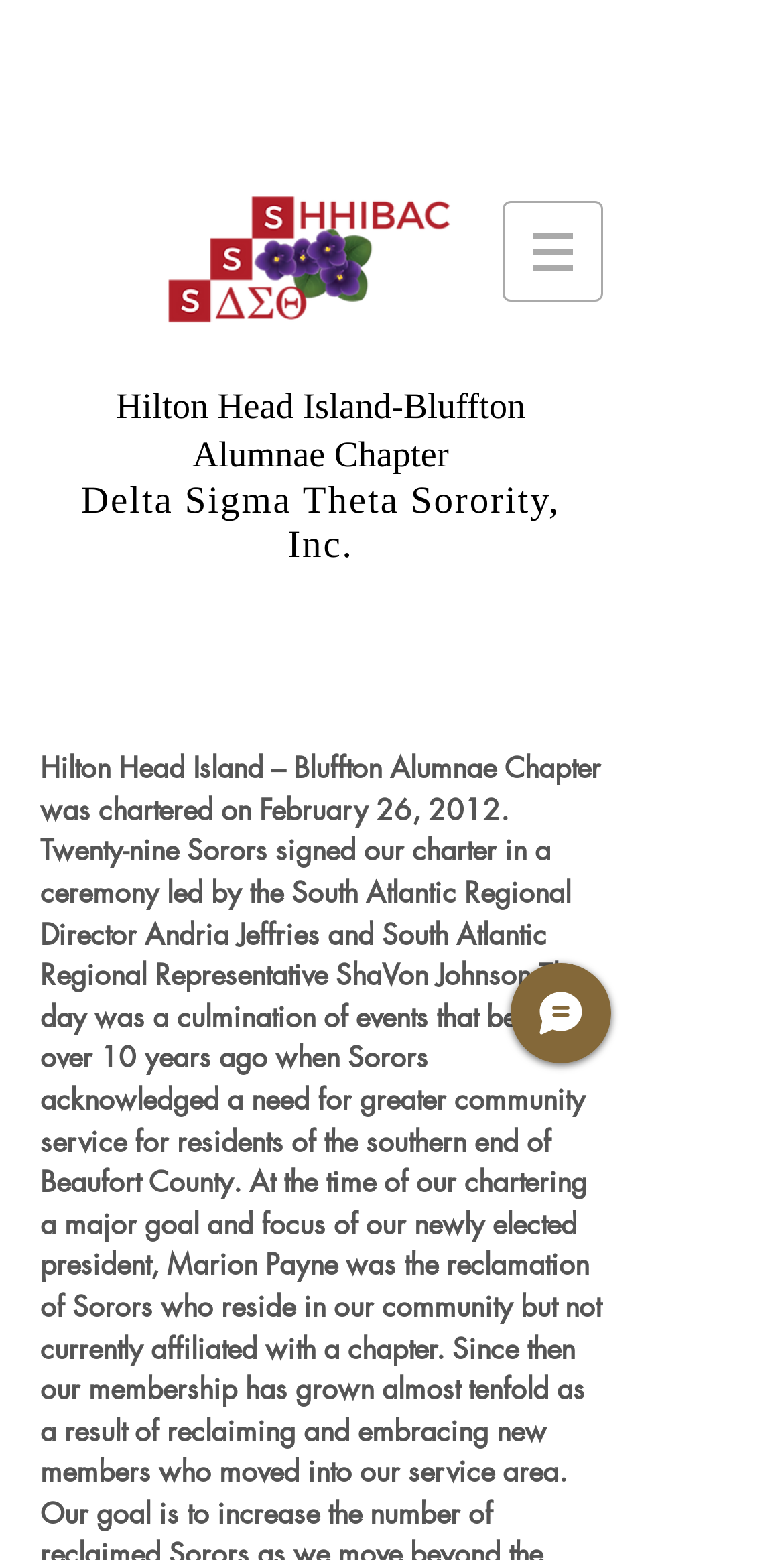Respond with a single word or short phrase to the following question: 
What is the navigation menu called?

Site